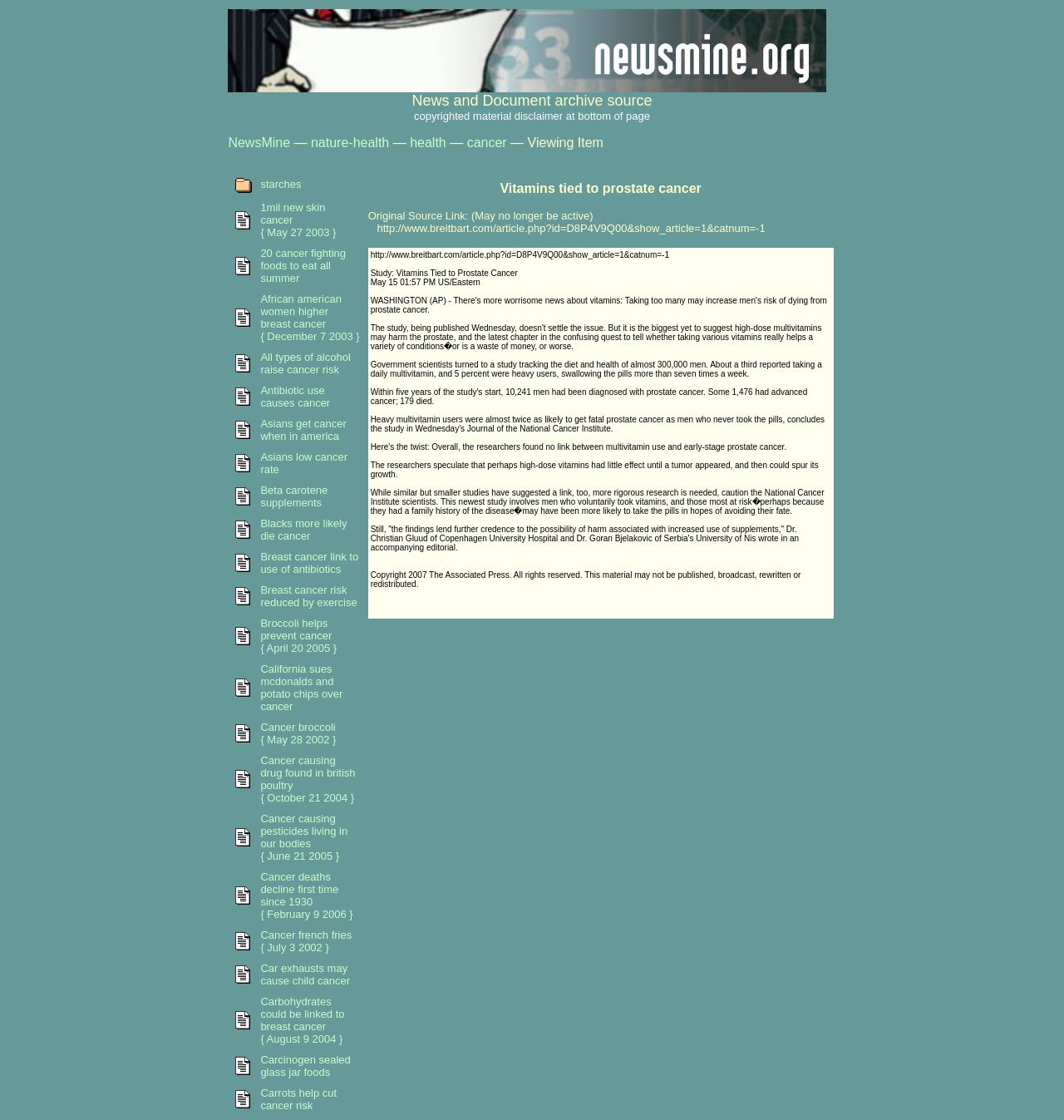Please locate the bounding box coordinates of the element that should be clicked to complete the given instruction: "Explore the '1mil new skin cancer' article".

[0.245, 0.178, 0.316, 0.213]